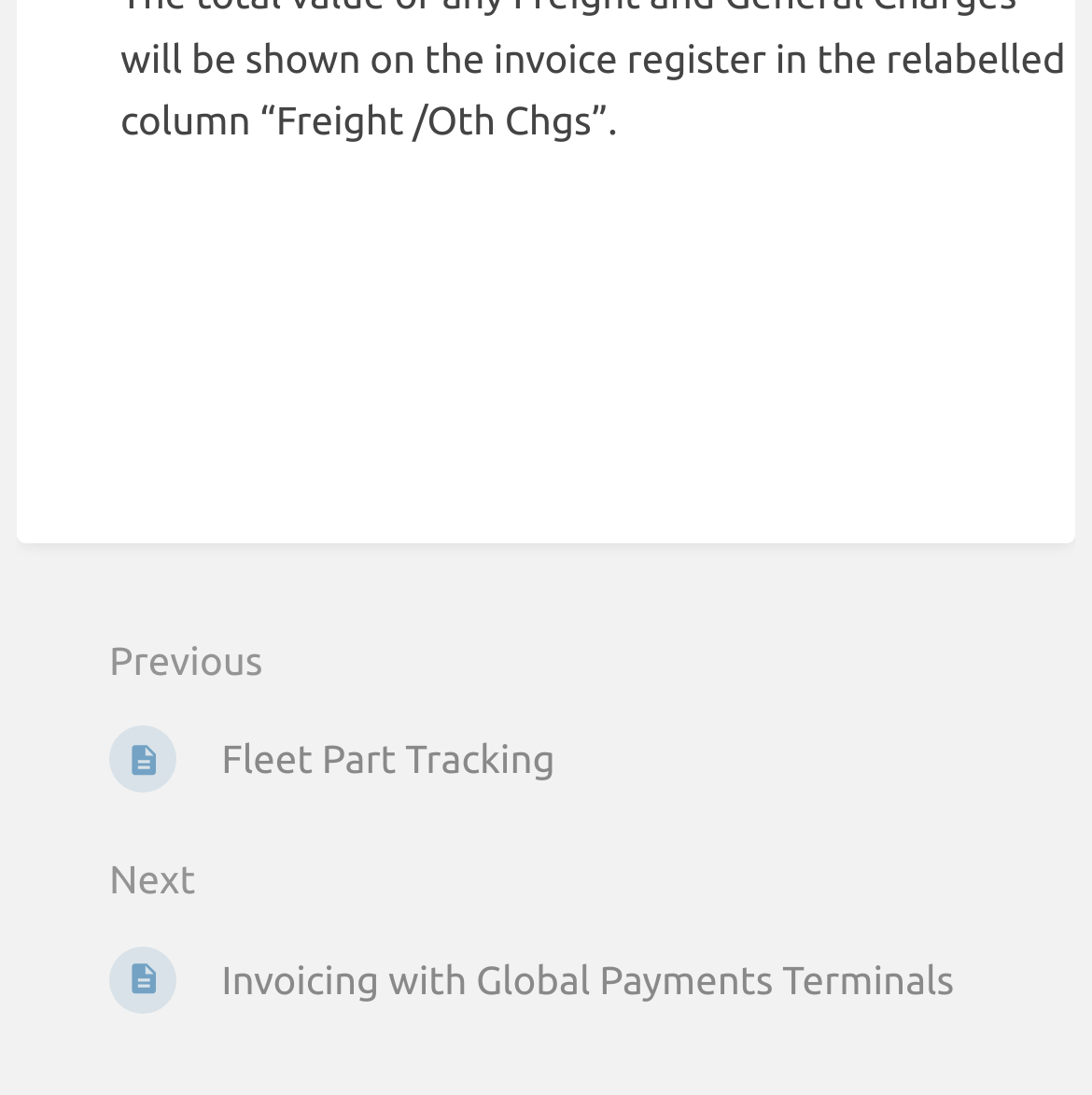Given the description "Previous Fleet Part Tracking", determine the bounding box of the corresponding UI element.

[0.056, 0.557, 0.944, 0.758]